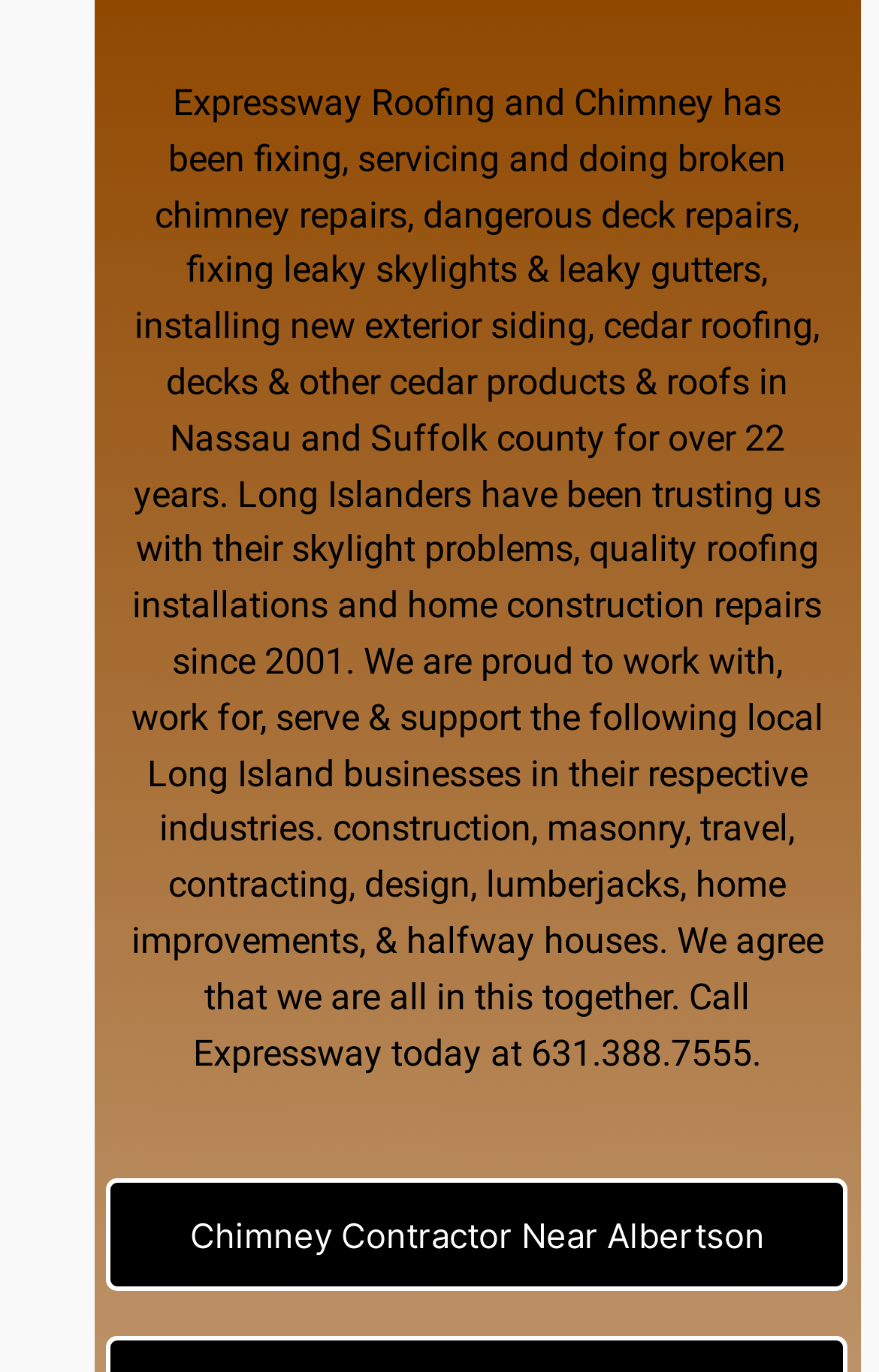Please determine the bounding box coordinates of the element's region to click for the following instruction: "Learn more about 'roofs in Nassau'".

[0.193, 0.263, 0.897, 0.335]